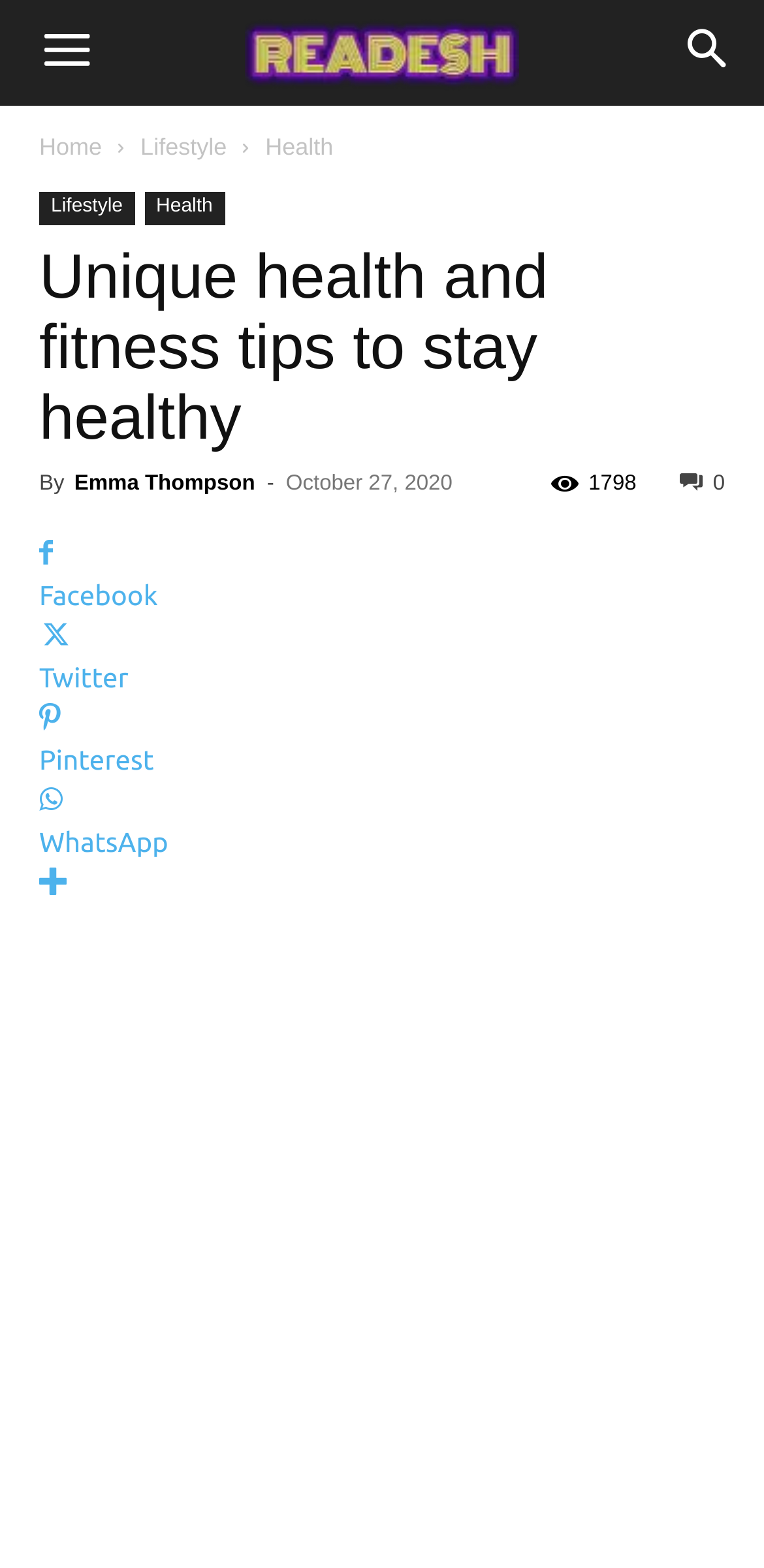Provide a short answer using a single word or phrase for the following question: 
What is the number of views?

1798